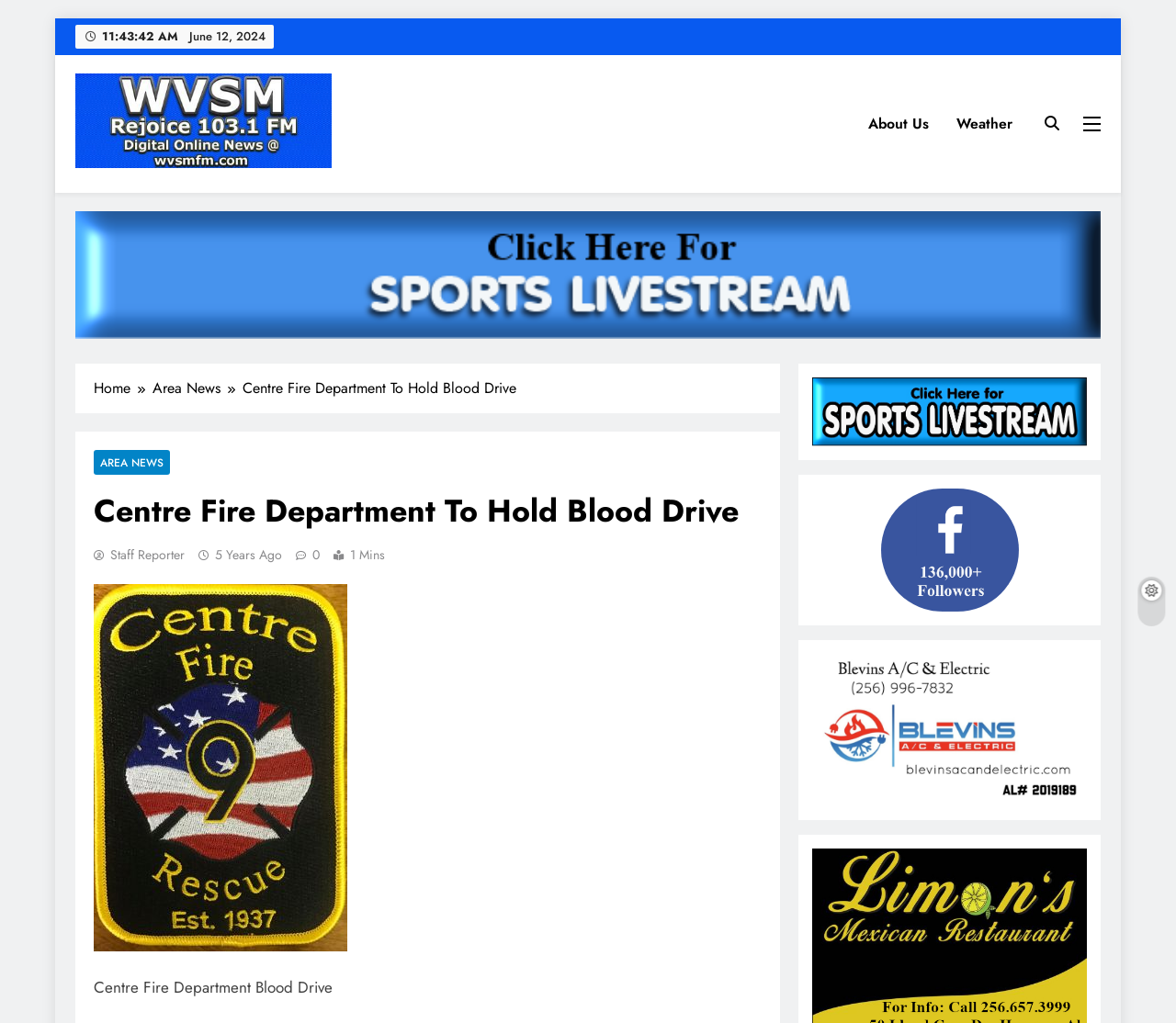Please examine the image and provide a detailed answer to the question: What is the name of the fire department holding the blood drive?

I found the name of the fire department holding the blood drive by looking at the static text element with the content 'Centre Fire Department To Hold Blood Drive' which is located at the top of the webpage.